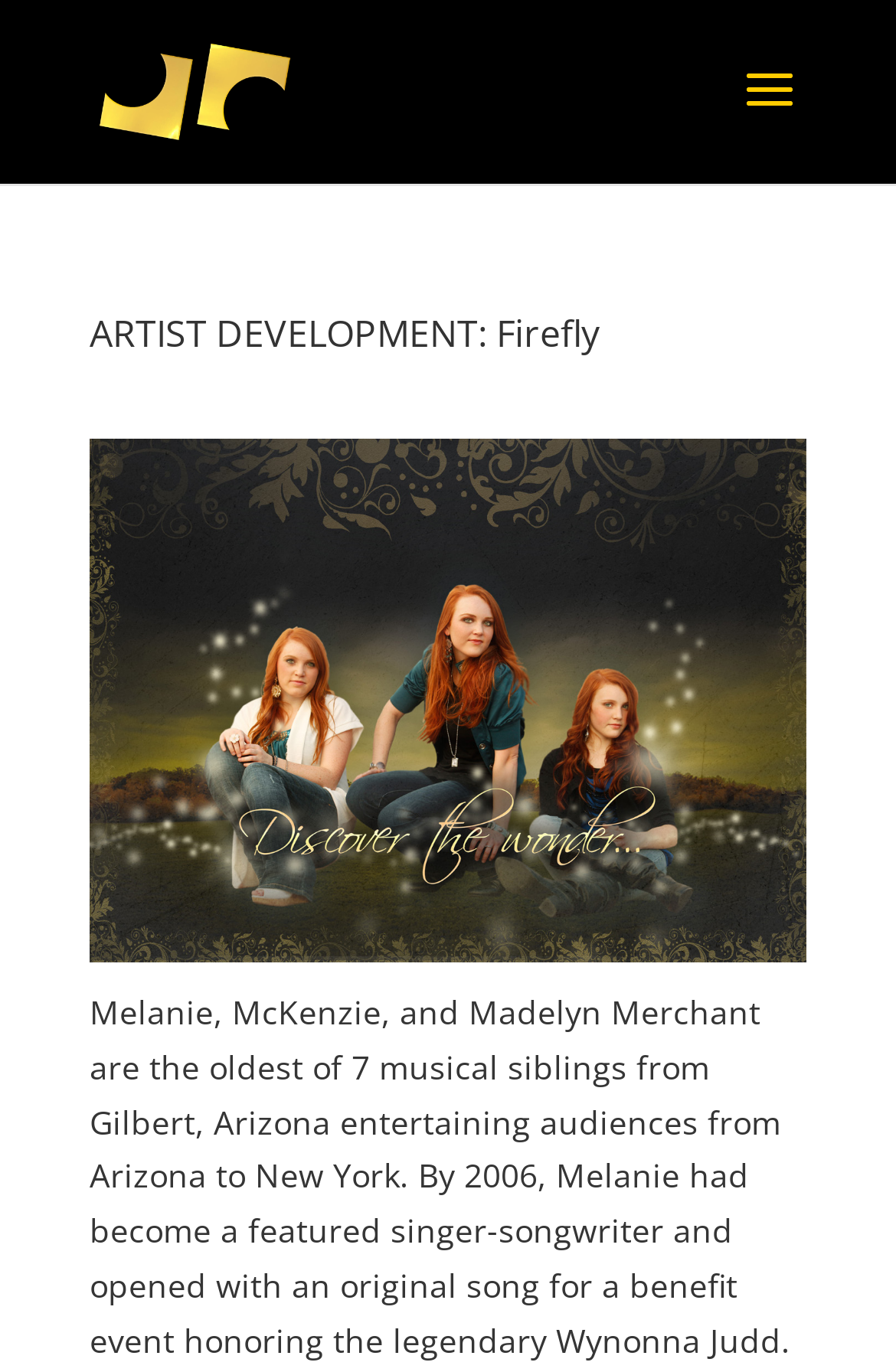From the webpage screenshot, predict the bounding box of the UI element that matches this description: "ARTIST DEVELOPMENT: Firefly".

[0.1, 0.224, 0.669, 0.261]